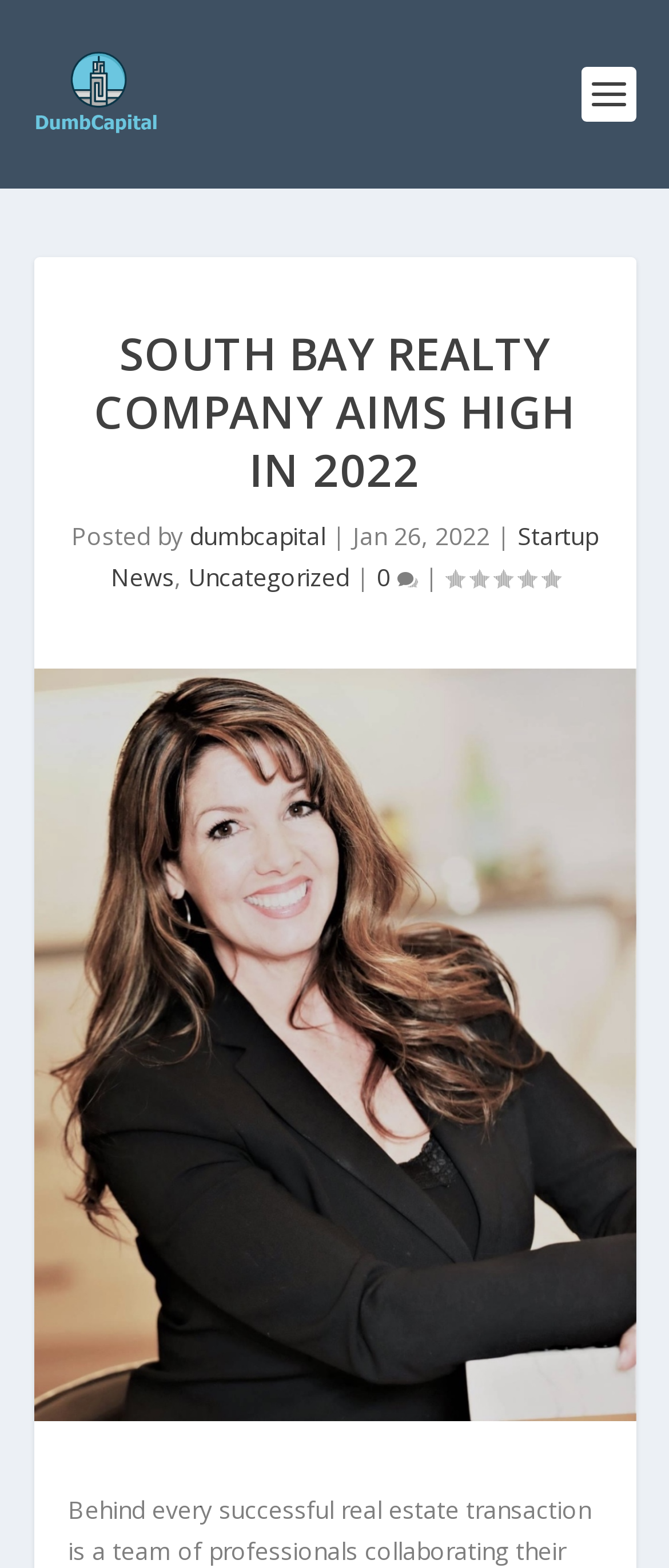Given the following UI element description: "Uncategorized", find the bounding box coordinates in the webpage screenshot.

[0.281, 0.358, 0.522, 0.378]